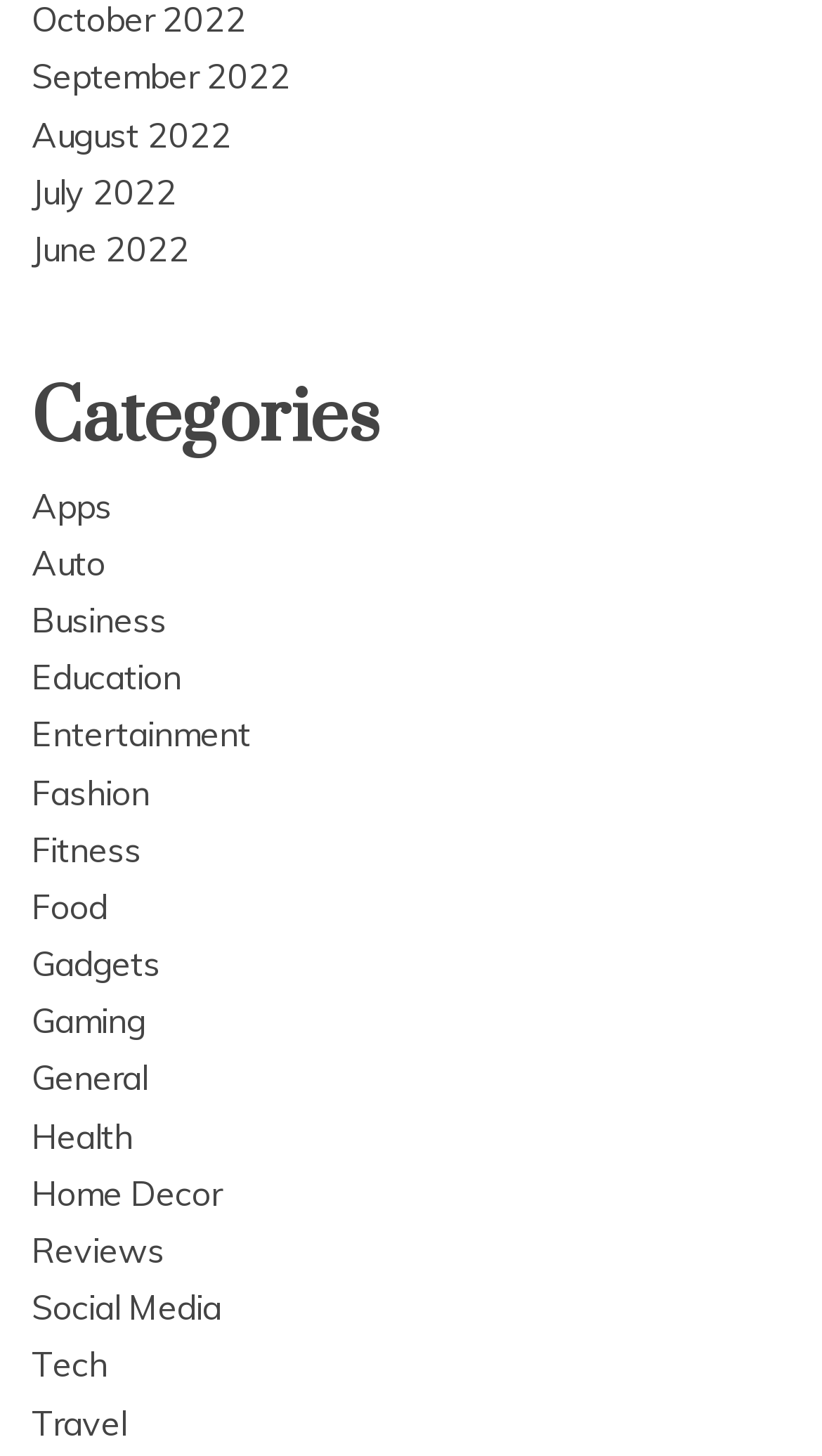Locate the bounding box of the UI element based on this description: "Home Decor". Provide four float numbers between 0 and 1 as [left, top, right, bottom].

[0.038, 0.805, 0.269, 0.834]